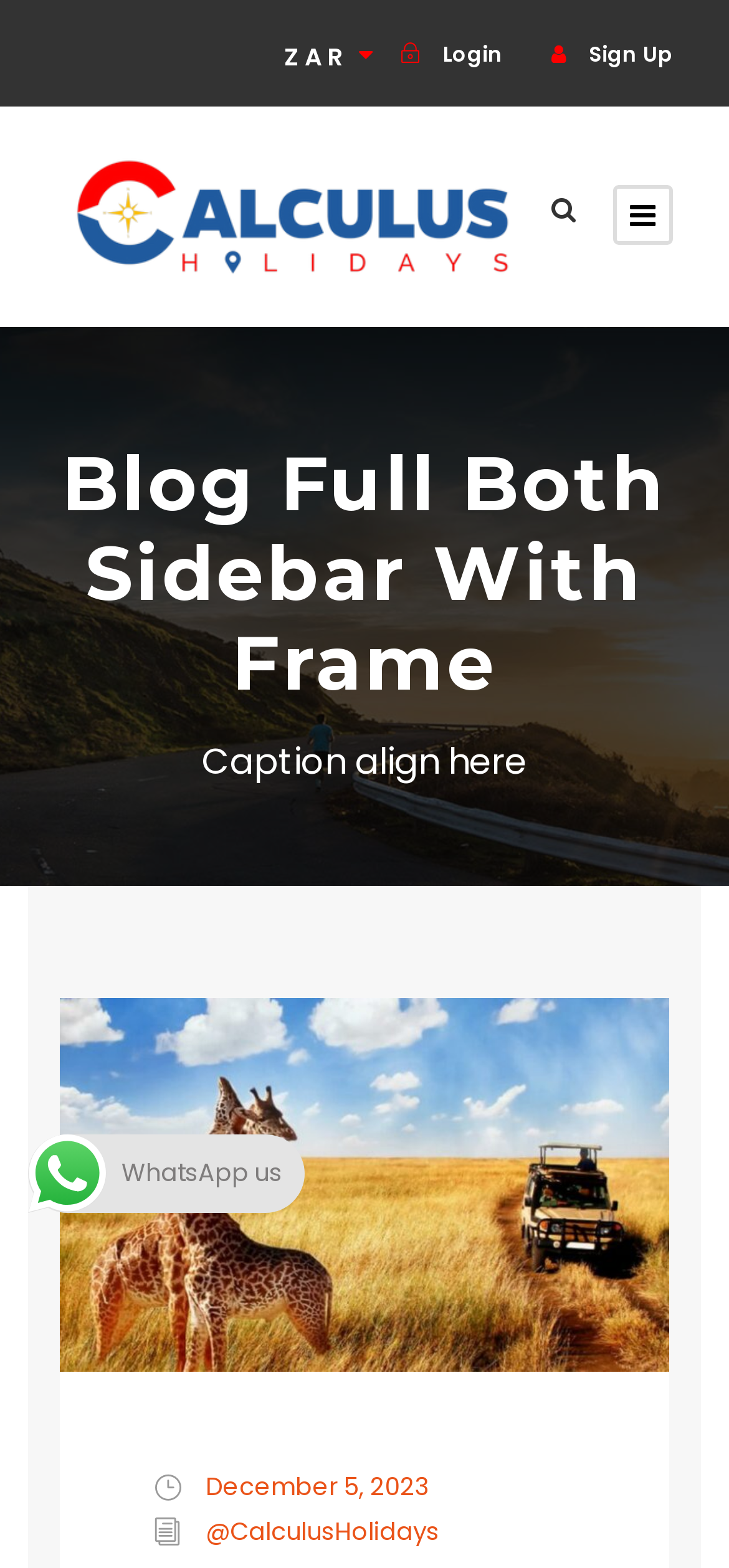Respond with a single word or short phrase to the following question: 
Is there a search icon on the page?

Yes